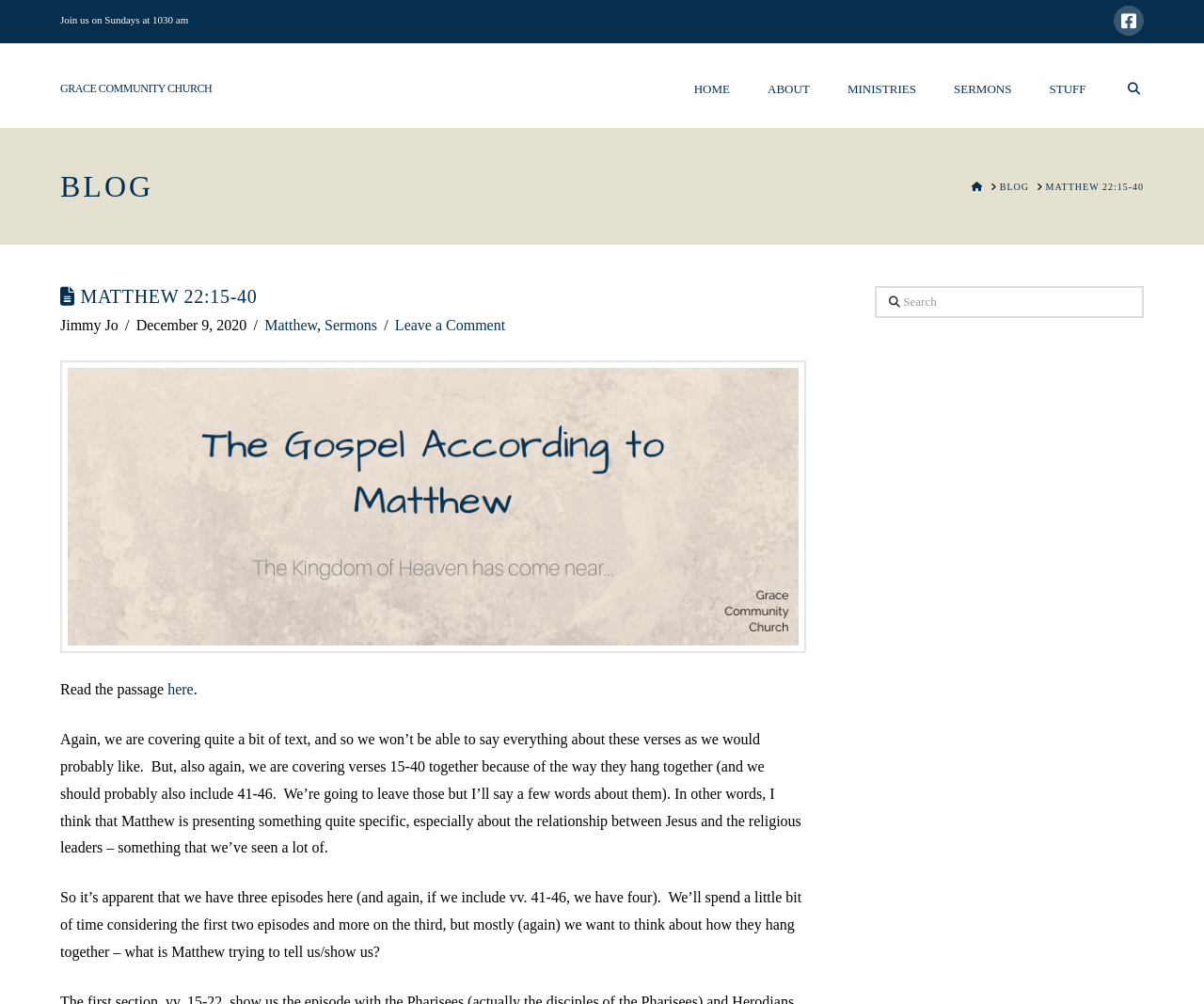What can be done on Sundays?
Please provide a single word or phrase in response based on the screenshot.

Join at 10:30 am